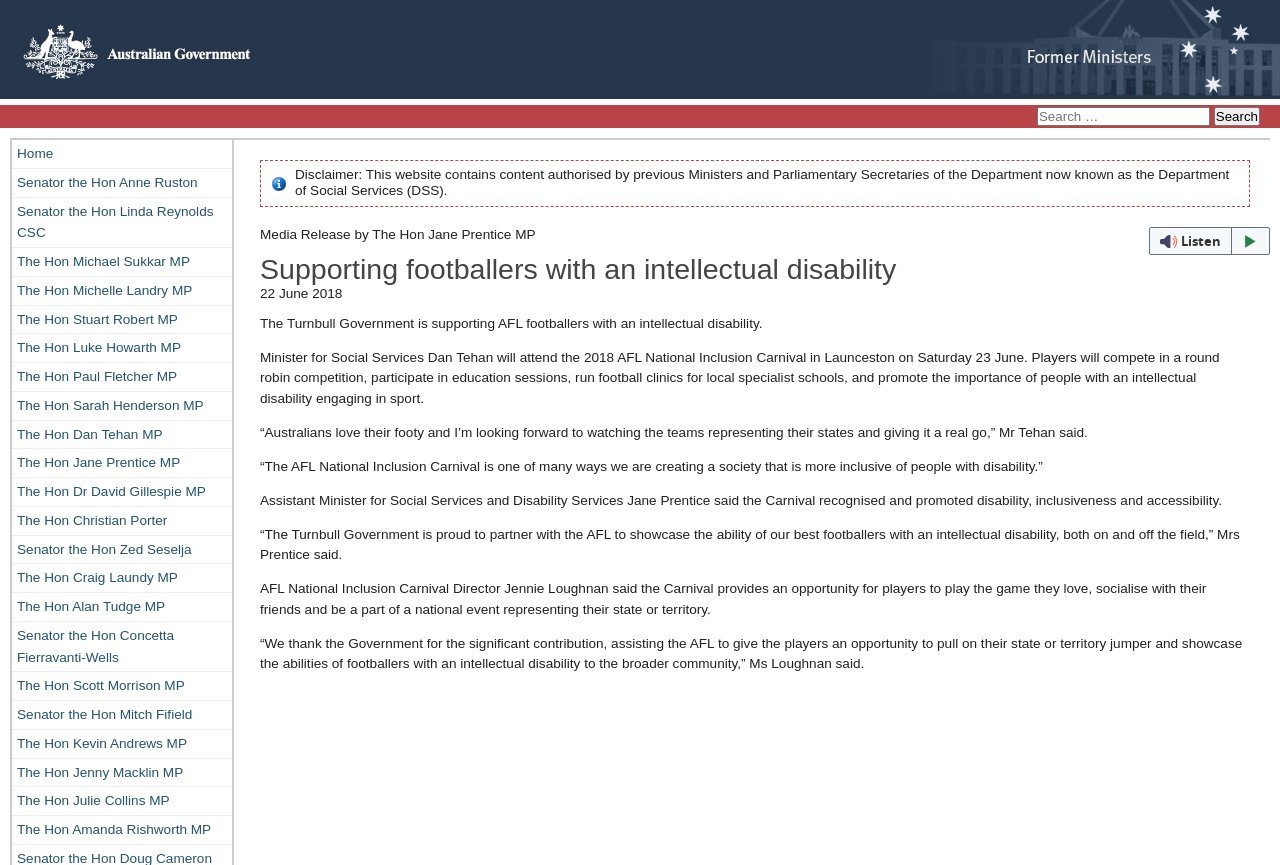What is the role of Jennie Loughnan in the AFL National Inclusion Carnival?
From the screenshot, provide a brief answer in one word or phrase.

Director